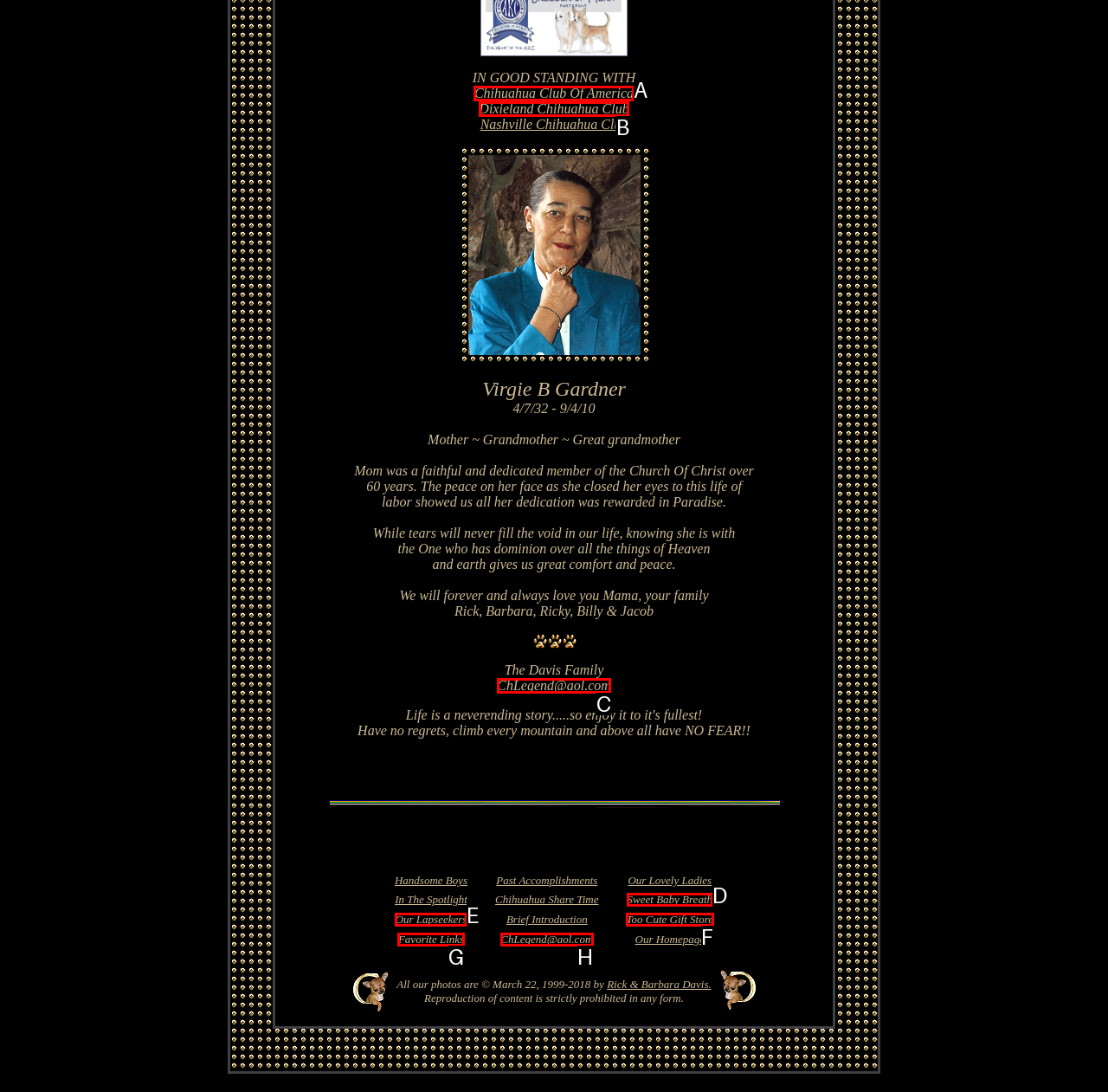Choose the letter of the option you need to click to Click on Chihuahua Club Of America. Answer with the letter only.

A